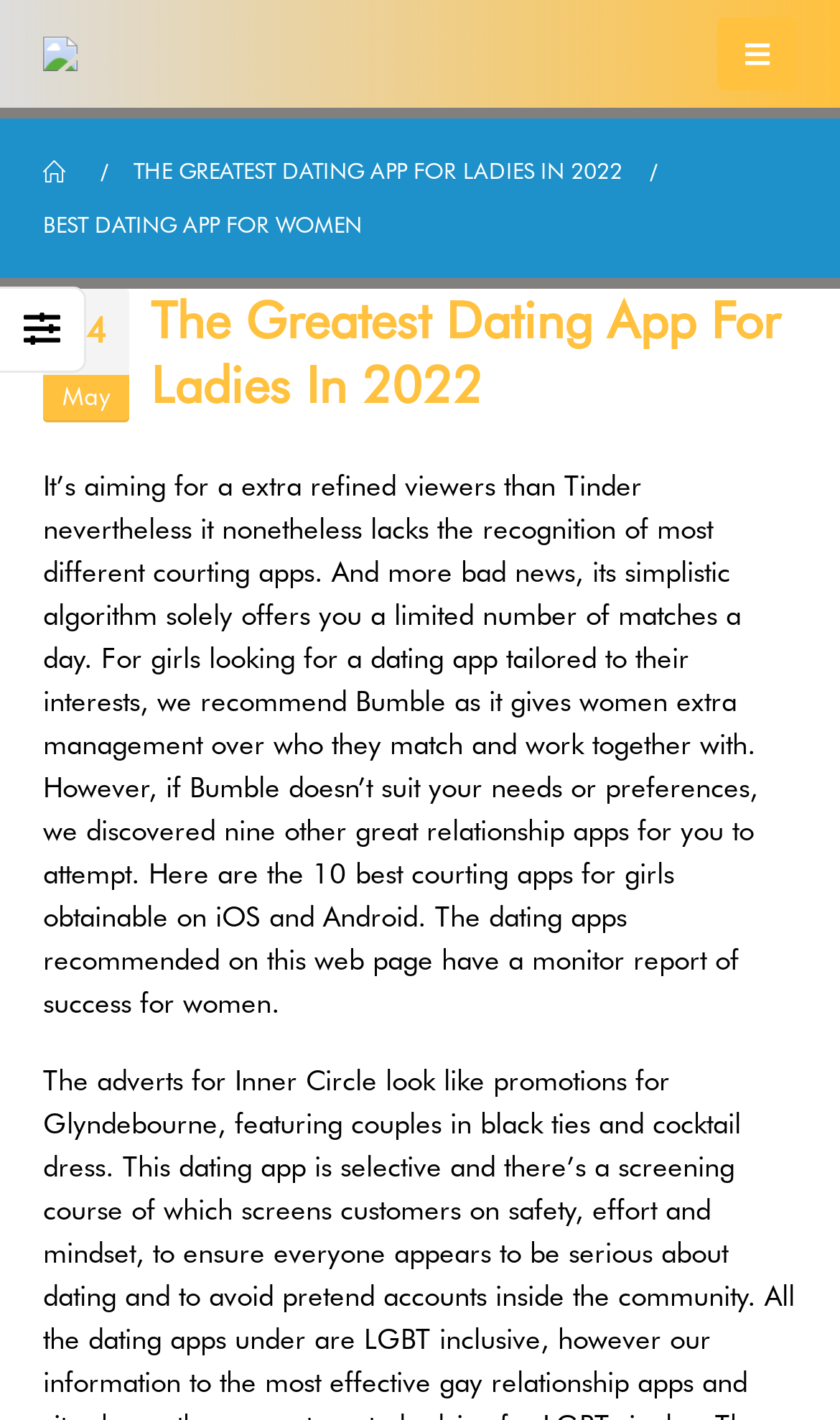Explain in detail what is displayed on the webpage.

The webpage is about the best dating app for women, specifically highlighting Valhalla Vitality. At the top left, there is a link and an image with the text "Valhalla Vitality". Below this, there are two links, one with the text "HOME" and an icon, and another with the text "THE GREATEST DATING APP FOR LADIES IN 2022". 

To the right of the "Valhalla Vitality" link and image, there is a heading "BEST DATING APP FOR WOMEN" with a date "24 May" written below it. Below the date, there is a heading "The Greatest Dating App For Ladies In 2022" with a link to the same title. 

The main content of the webpage is a paragraph of text that discusses the limitations of Valhalla Vitality and recommends Bumble as a better option for women, while also mentioning nine other great dating apps for women. The text occupies most of the webpage, spanning from the top center to the bottom center.